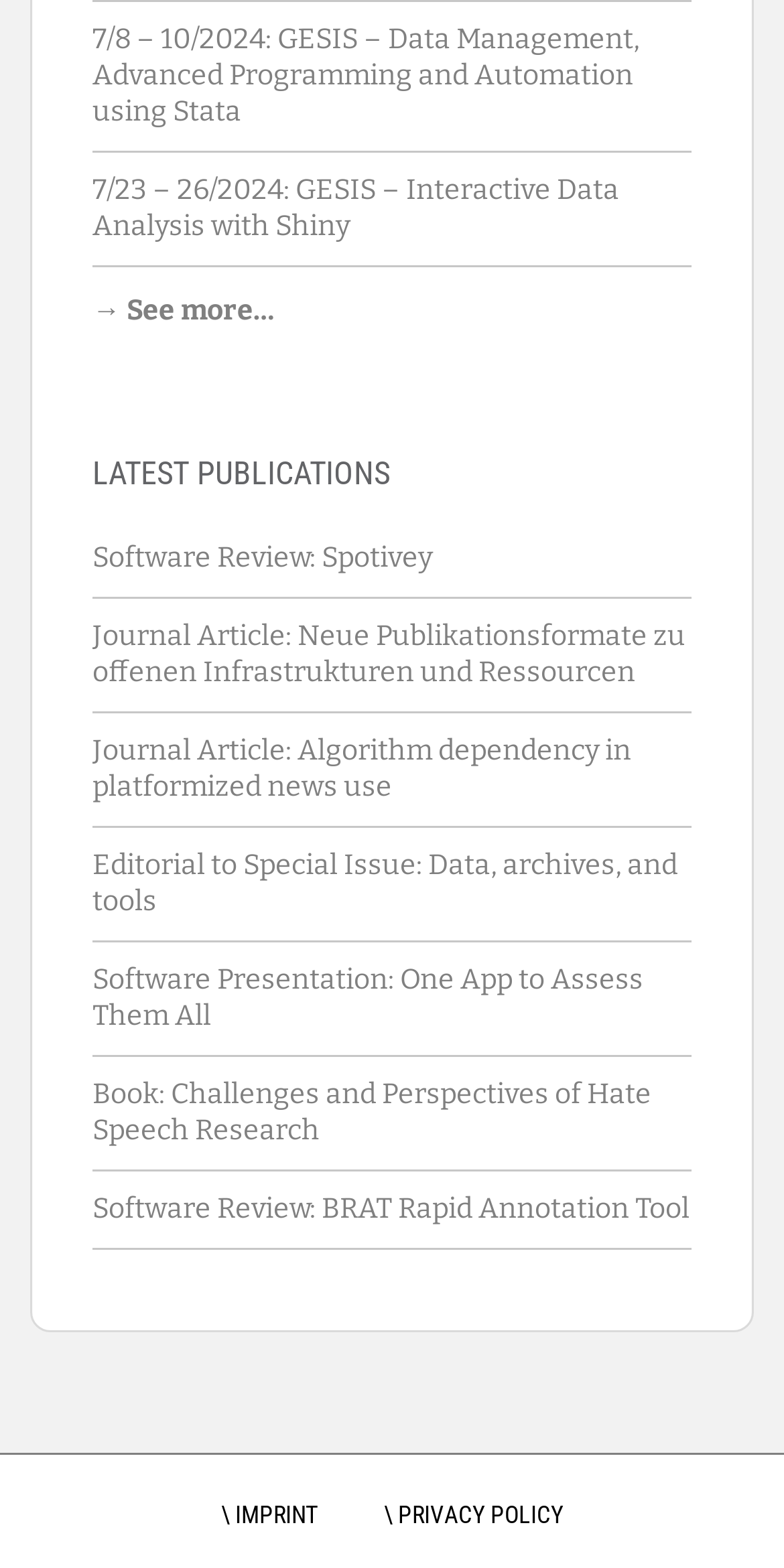Find the bounding box coordinates of the clickable element required to execute the following instruction: "See more courses". Provide the coordinates as four float numbers between 0 and 1, i.e., [left, top, right, bottom].

[0.118, 0.187, 0.349, 0.209]